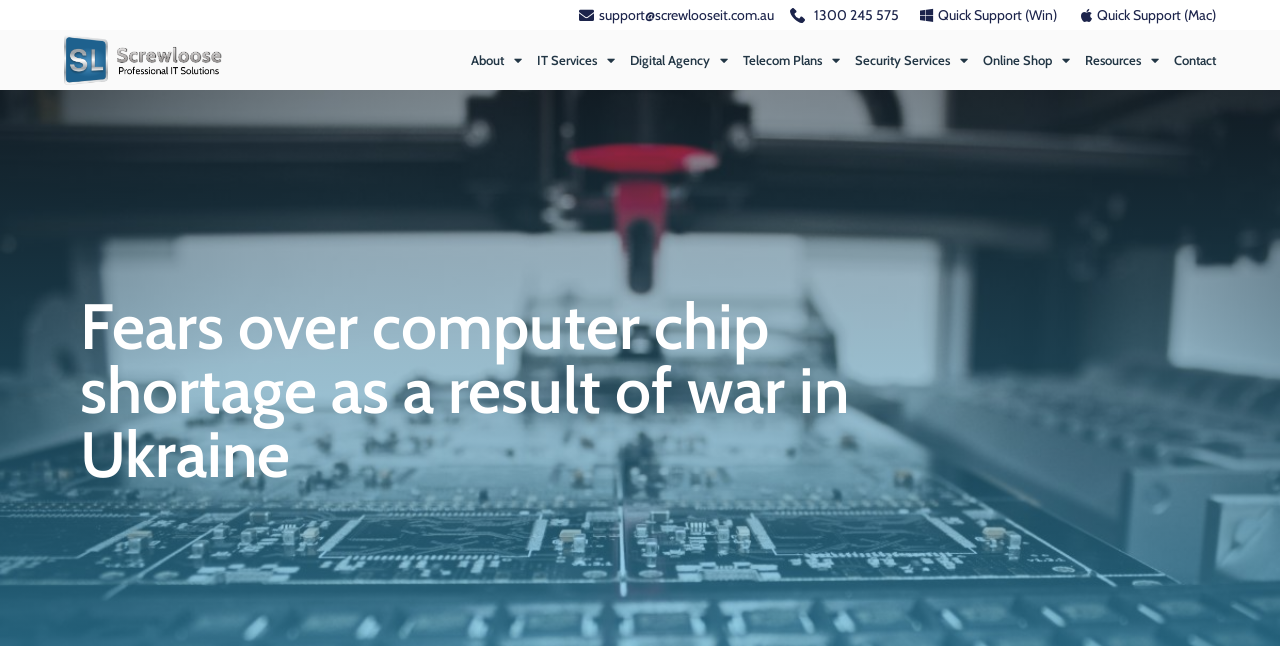Identify the bounding box coordinates of the area that should be clicked in order to complete the given instruction: "View Telecom Plans". The bounding box coordinates should be four float numbers between 0 and 1, i.e., [left, top, right, bottom].

[0.58, 0.075, 0.656, 0.111]